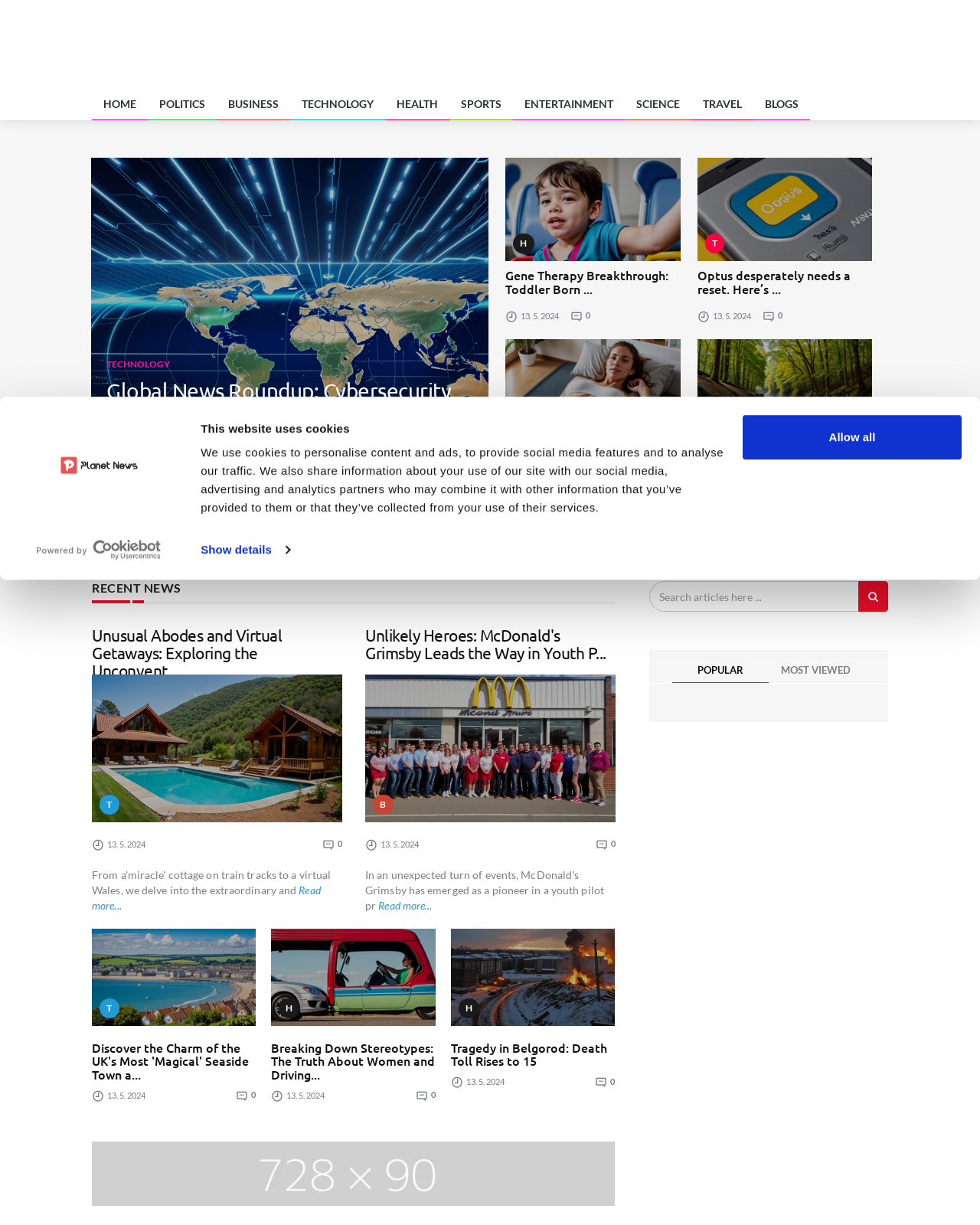Find the bounding box coordinates corresponding to the UI element with the description: "name="q" placeholder="Search articles here ..."". The coordinates should be formatted as [left, top, right, bottom], with values as floats between 0 and 1.

[0.663, 0.475, 0.877, 0.5]